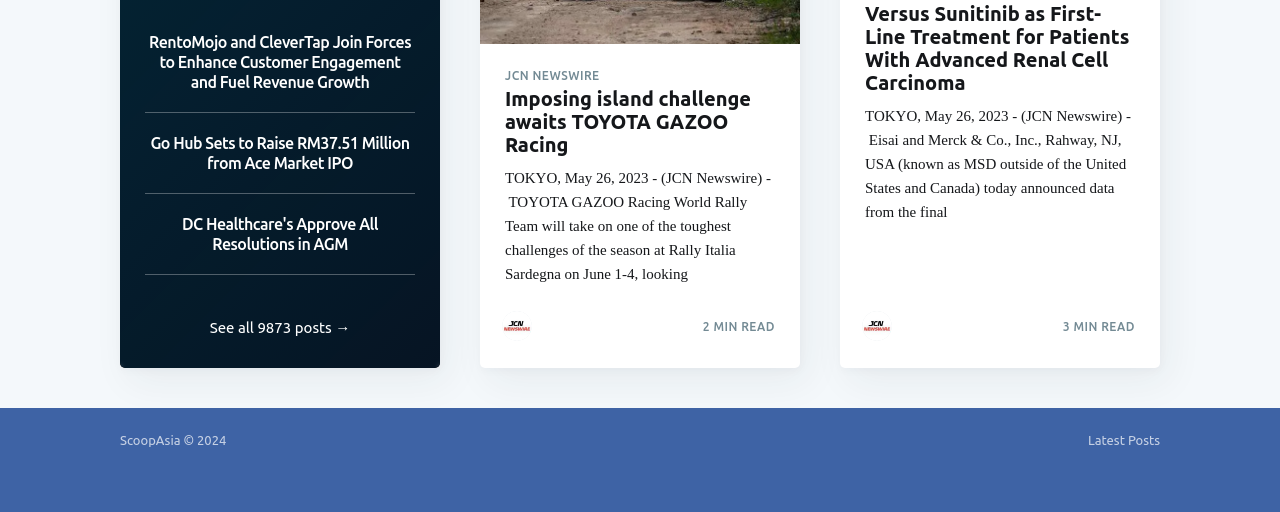Using the description: "name="email" placeholder="Email Address"", identify the bounding box of the corresponding UI element in the screenshot.

None